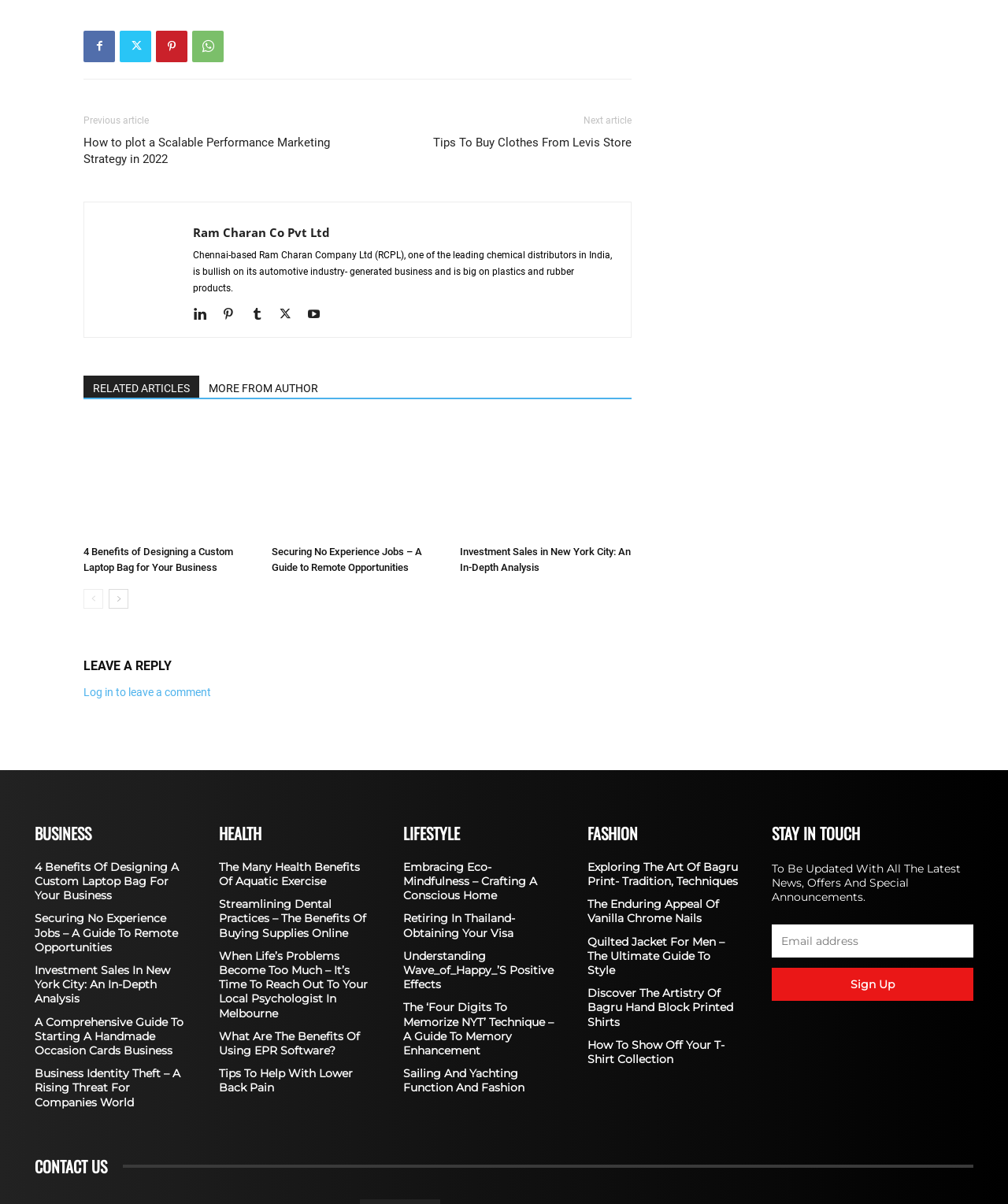What is the category of the article '4 Benefits of Designing a Custom Laptop Bag for Your Business'? From the image, respond with a single word or brief phrase.

BUSINESS